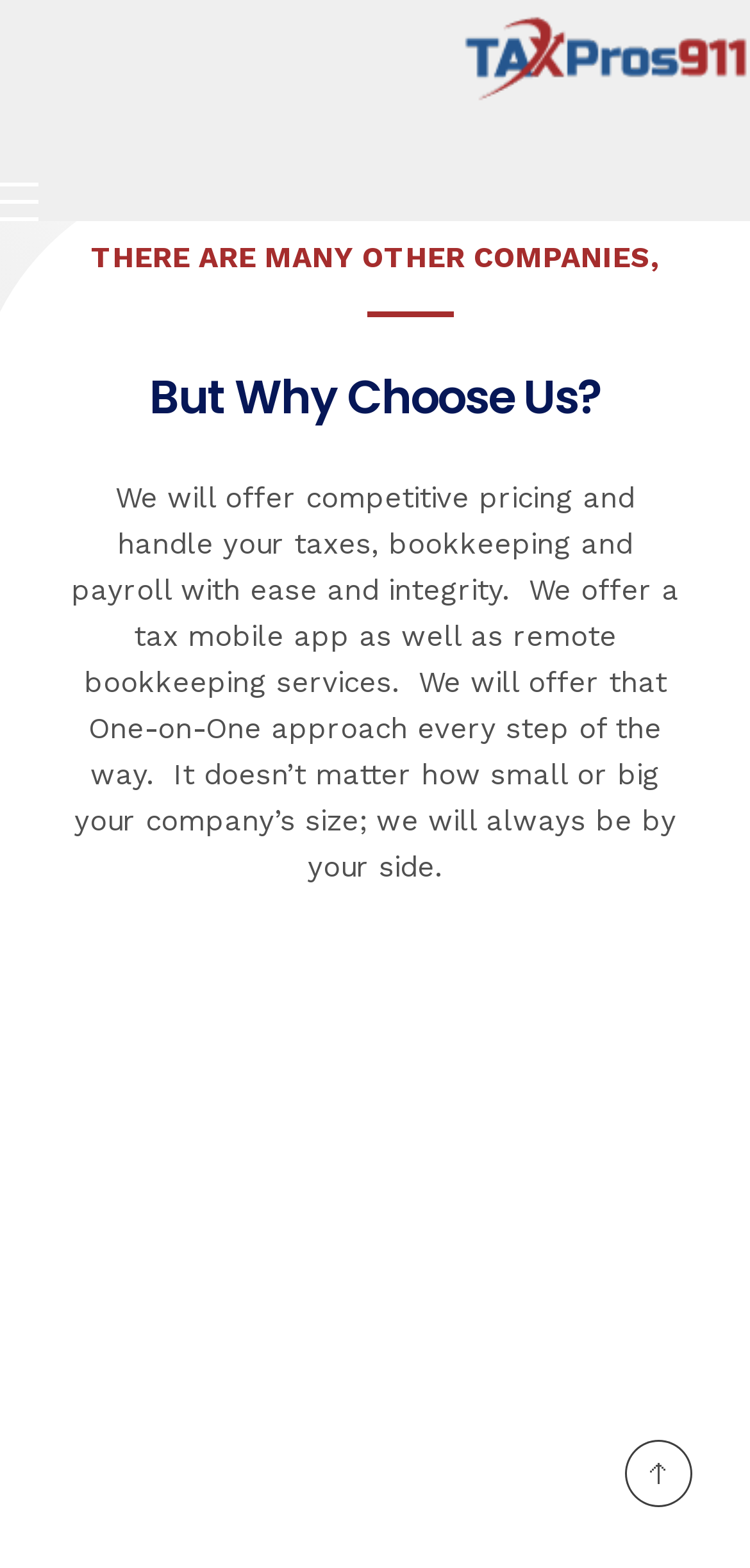Respond to the question below with a concise word or phrase:
What services do they offer?

taxes, bookkeeping, payroll